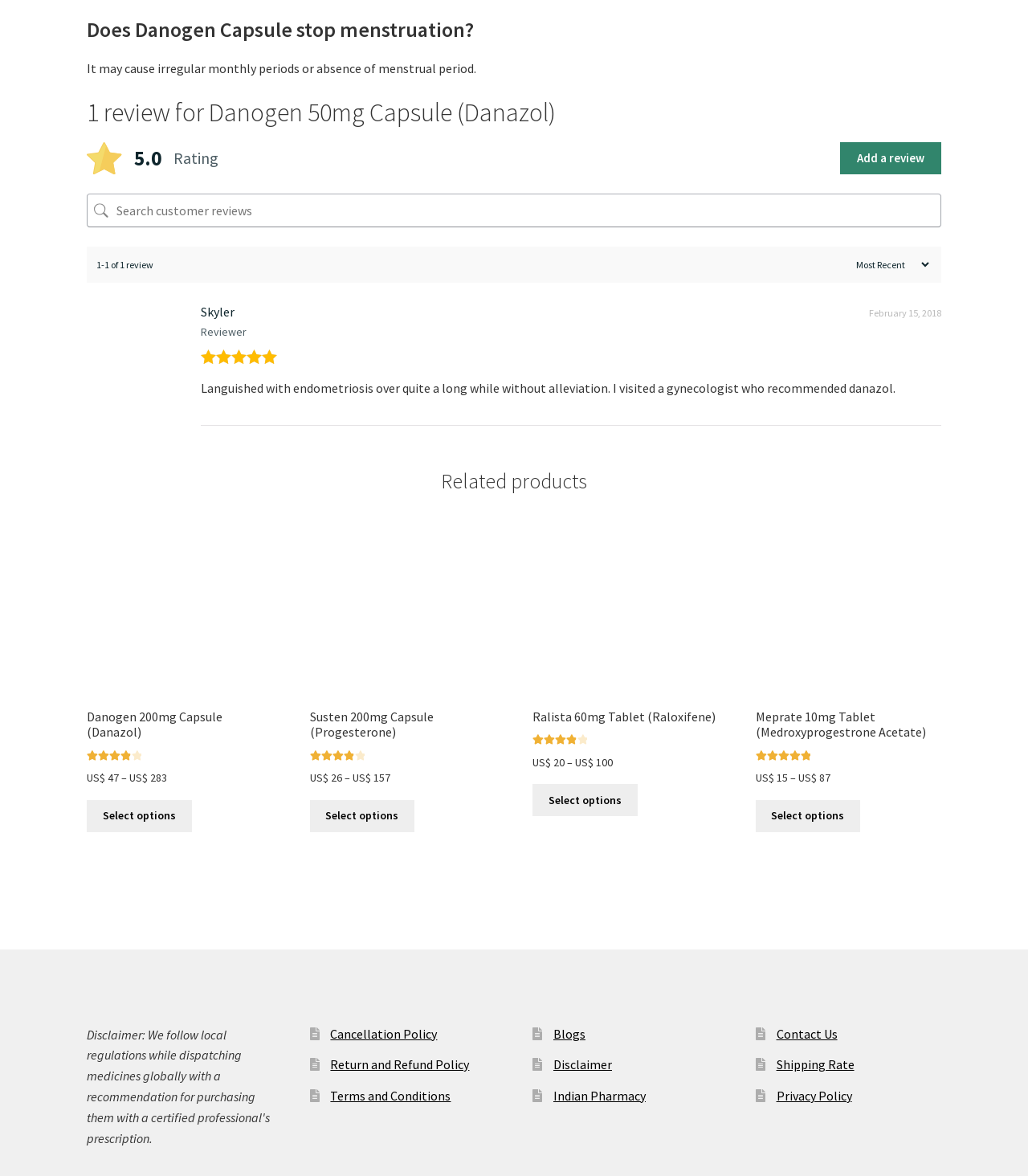Calculate the bounding box coordinates of the UI element given the description: "Shipping Rate".

[0.755, 0.898, 0.831, 0.912]